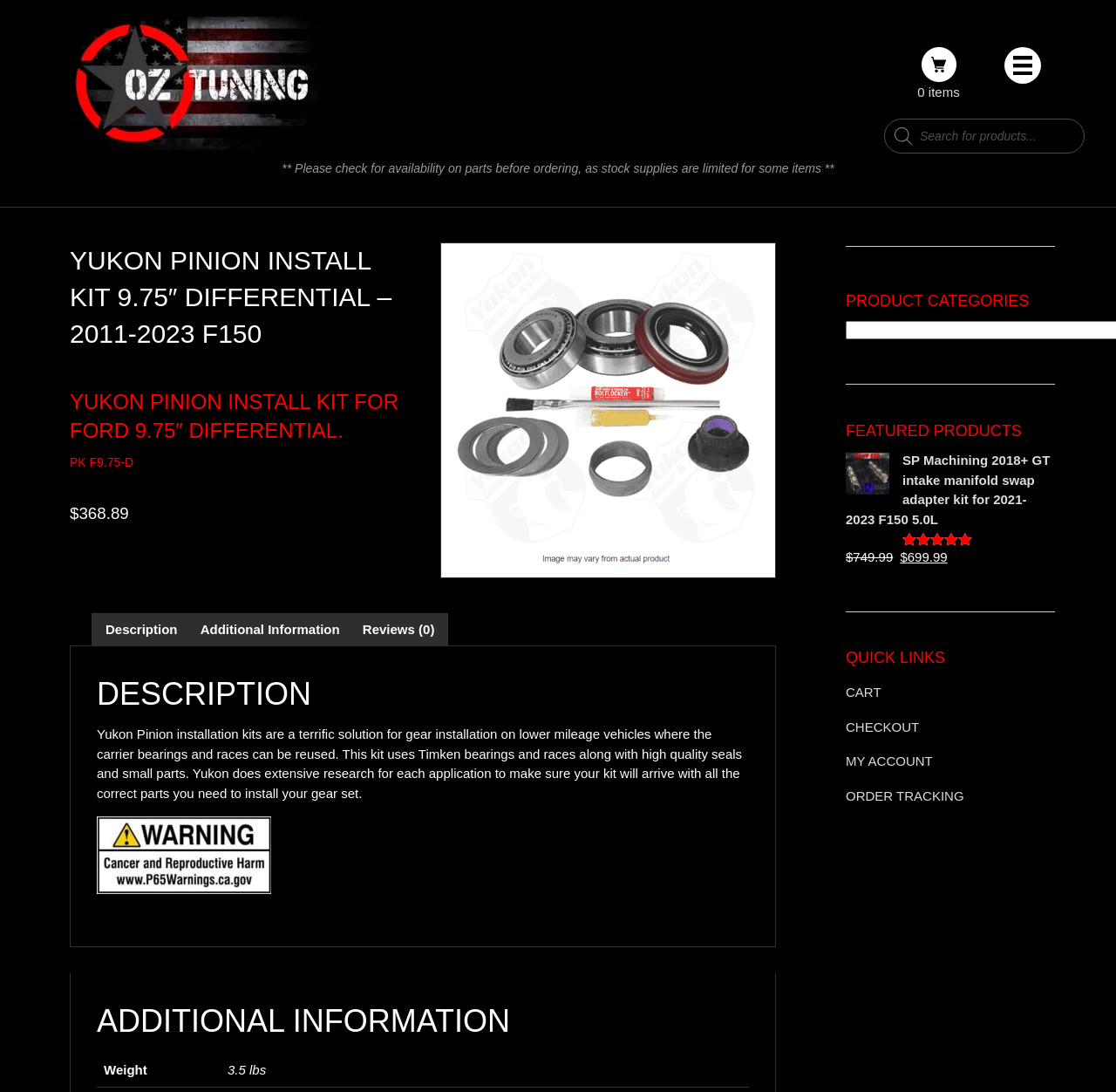Please identify the bounding box coordinates for the region that you need to click to follow this instruction: "Search for products".

[0.792, 0.108, 0.972, 0.14]